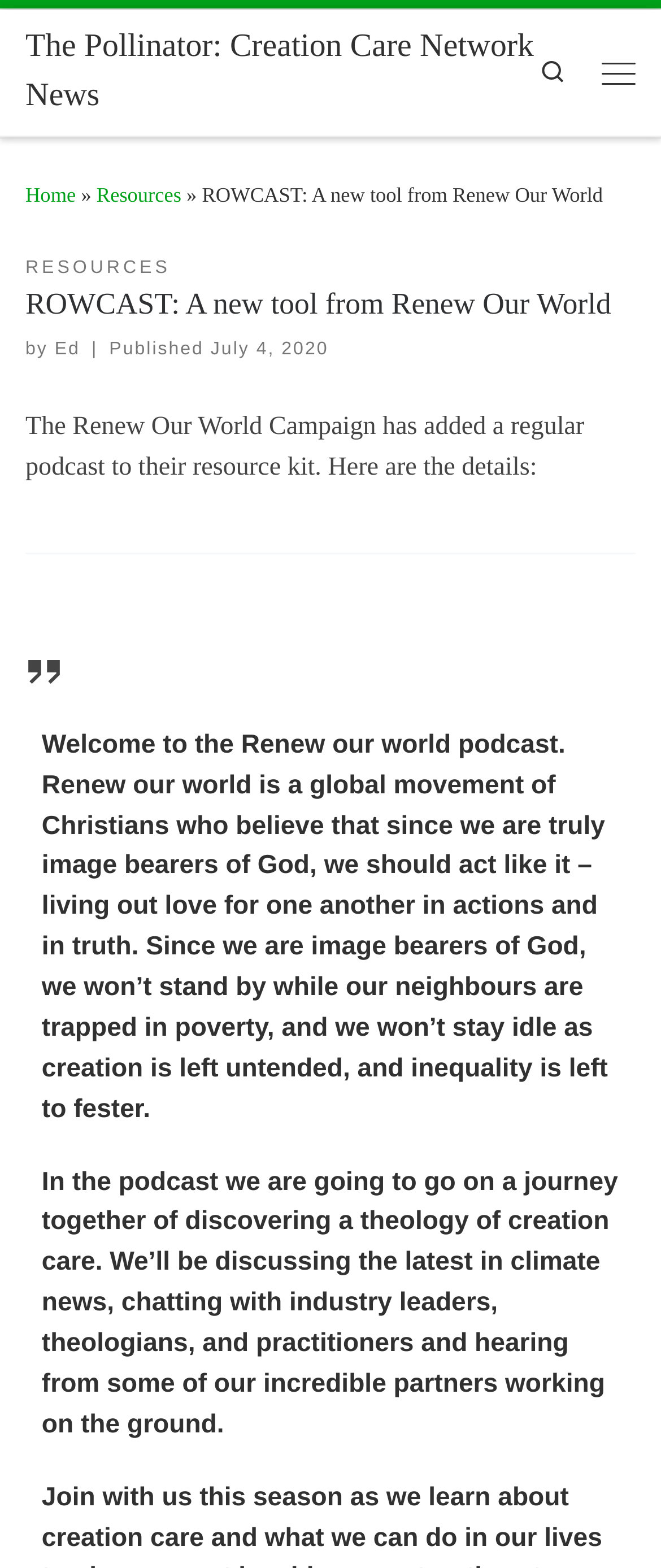What is the name of the podcast?
Please respond to the question thoroughly and include all relevant details.

I found the answer by looking at the text content of the webpage, specifically the sentence 'Welcome to the Renew our world podcast.' which indicates the name of the podcast.